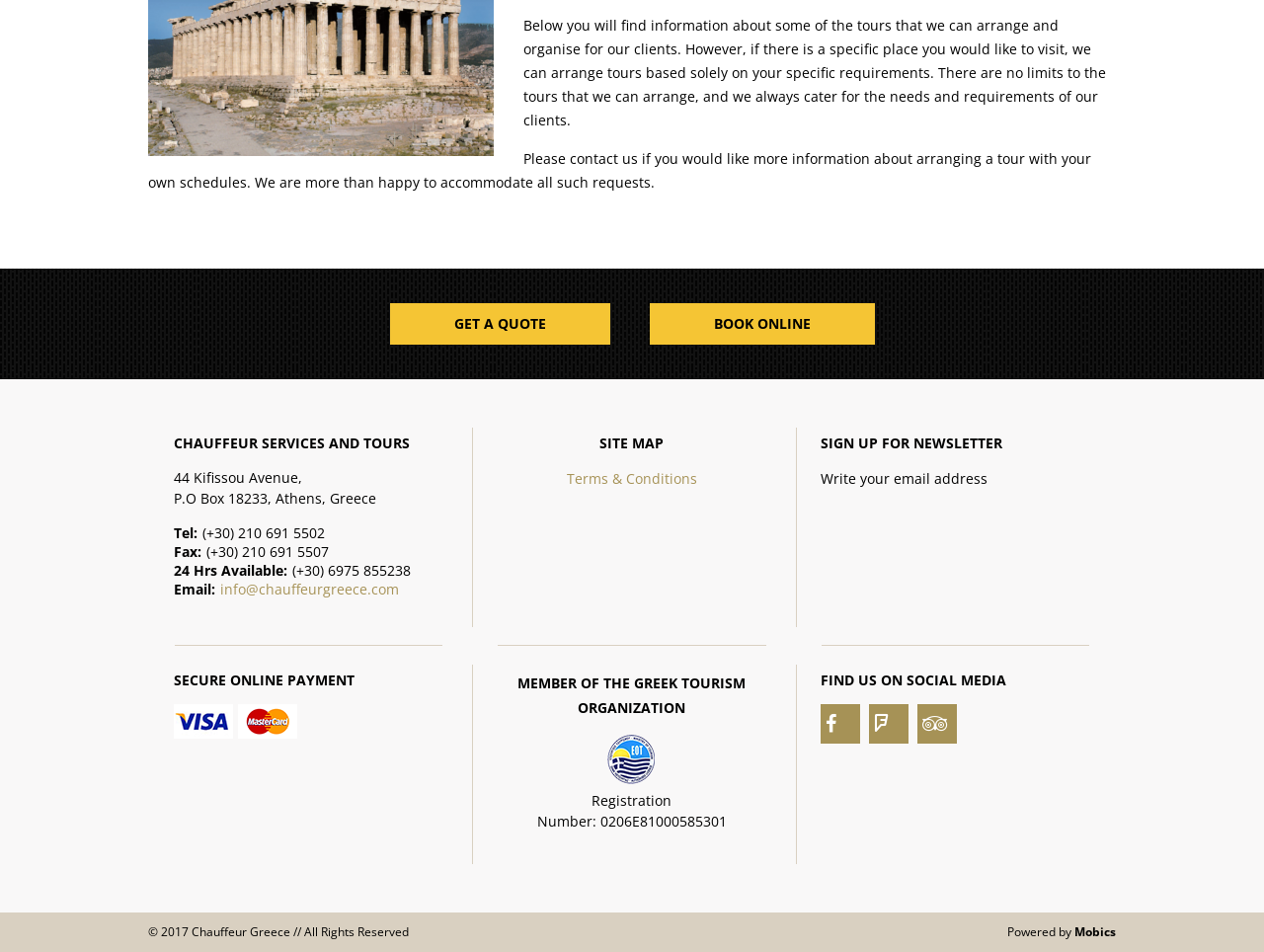Given the element description: "Terms & Conditions", predict the bounding box coordinates of this UI element. The coordinates must be four float numbers between 0 and 1, given as [left, top, right, bottom].

[0.448, 0.493, 0.552, 0.512]